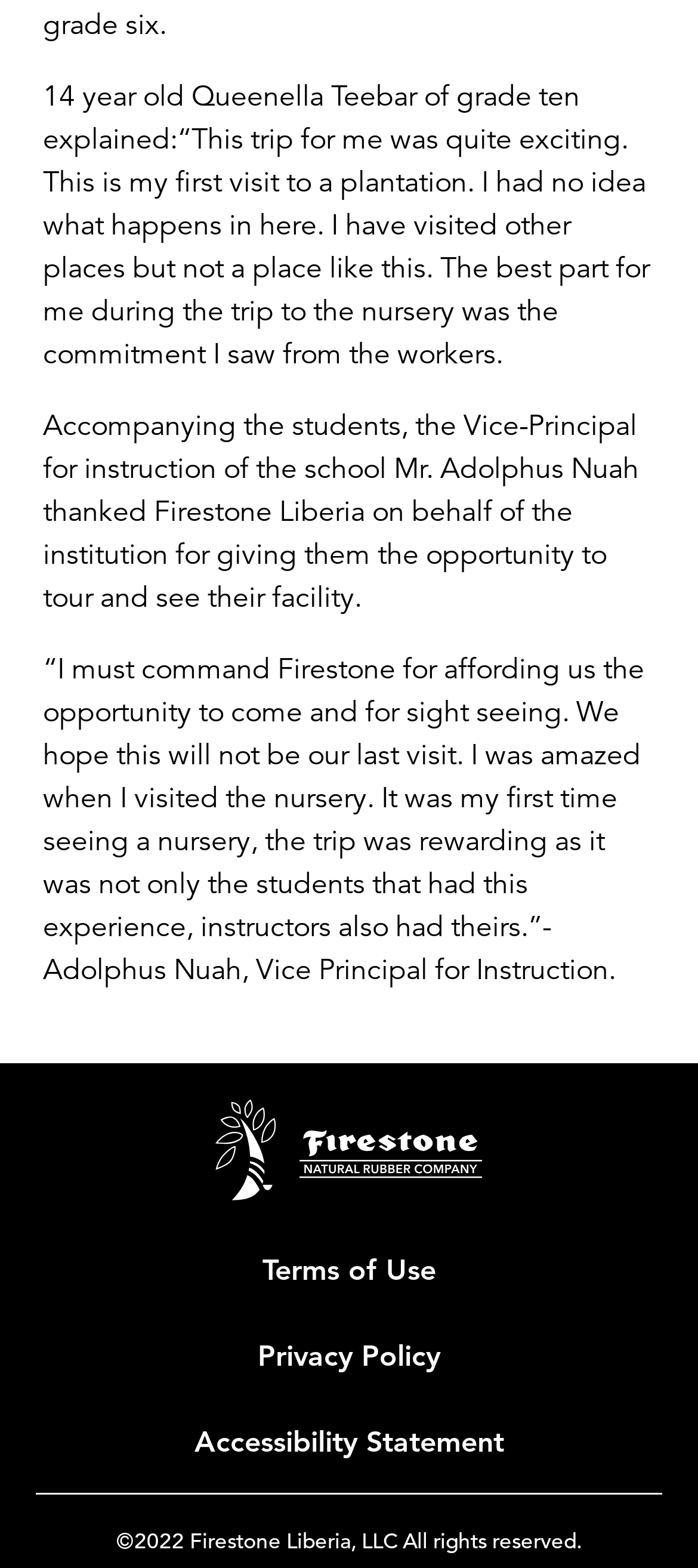What is the year mentioned in the copyright statement?
Answer briefly with a single word or phrase based on the image.

2022